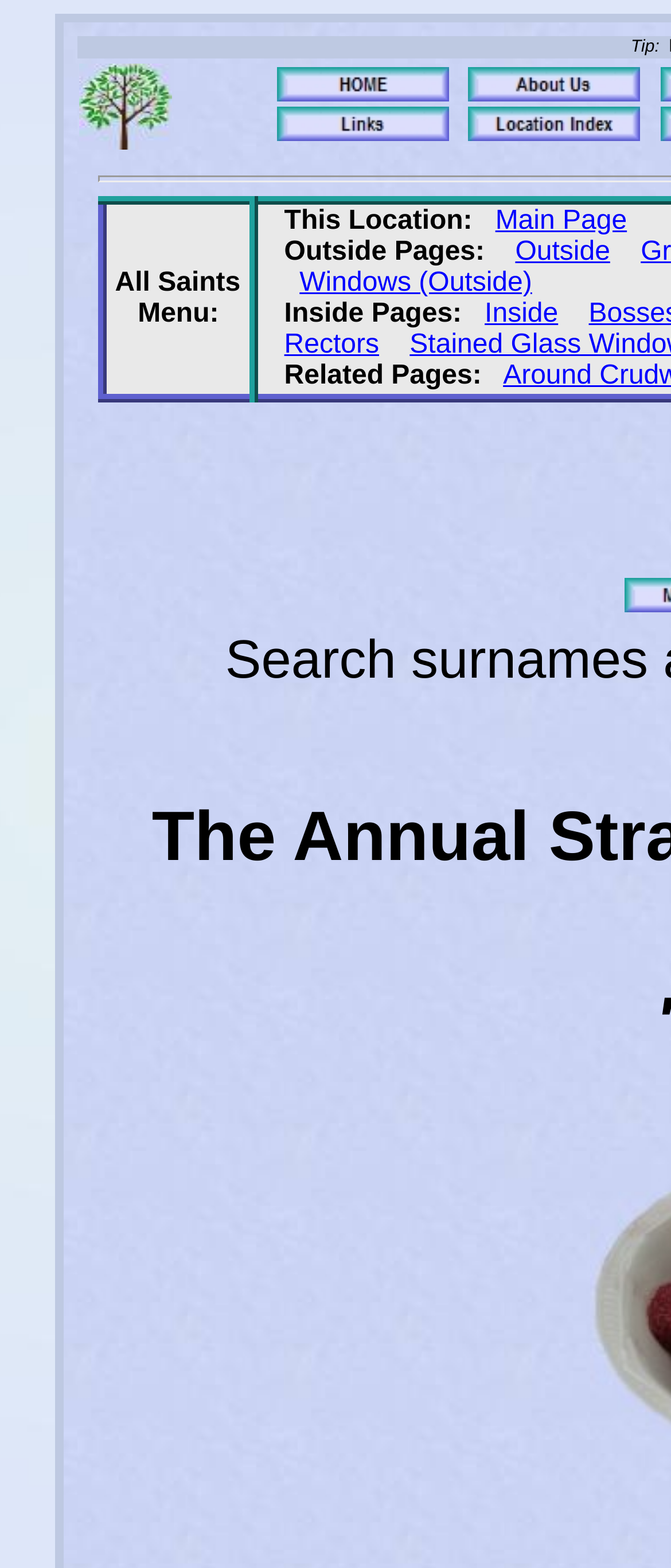What is the last item in the 'Inside Pages:' section?
From the screenshot, provide a brief answer in one word or phrase.

Rectors